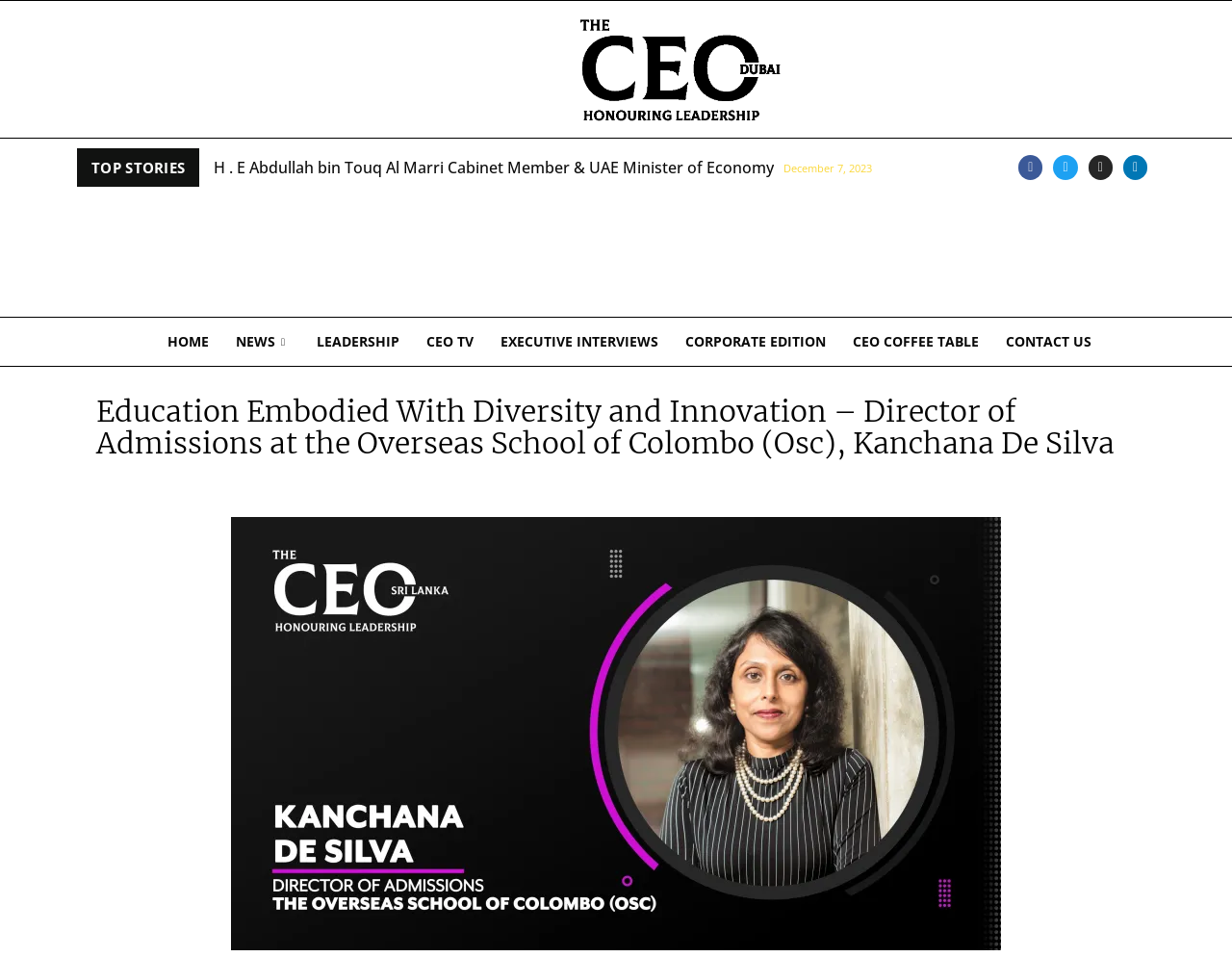What is the category of the top story?
Using the information presented in the image, please offer a detailed response to the question.

I determined the answer by looking at the text 'H. E Abdullah bin Touq Al Marri Cabinet Member & UAE Minister of Economy December 7, 2023' which is categorized as a top story.